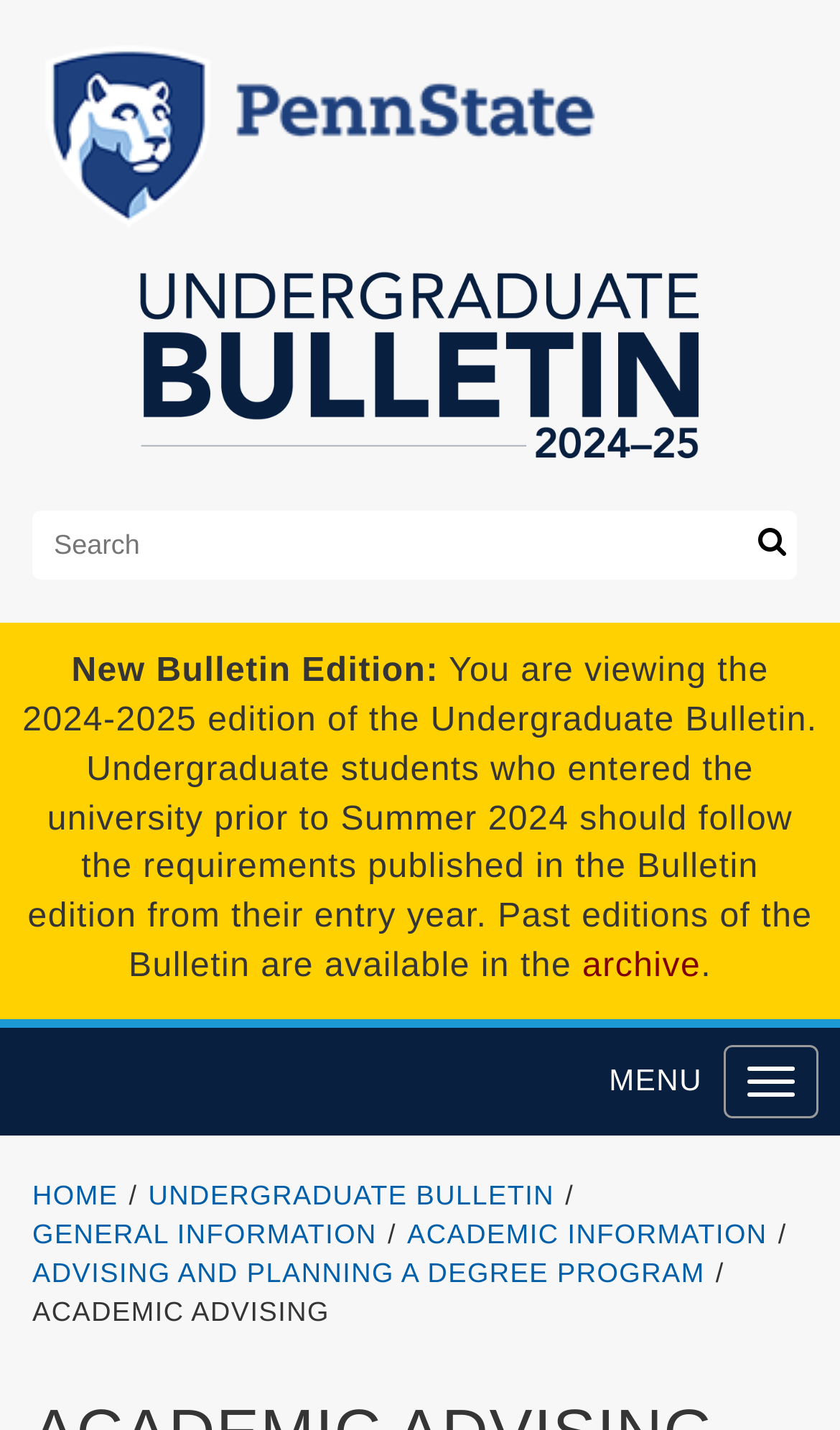Can you find the bounding box coordinates of the area I should click to execute the following instruction: "Search for a term"?

[0.038, 0.357, 0.949, 0.405]